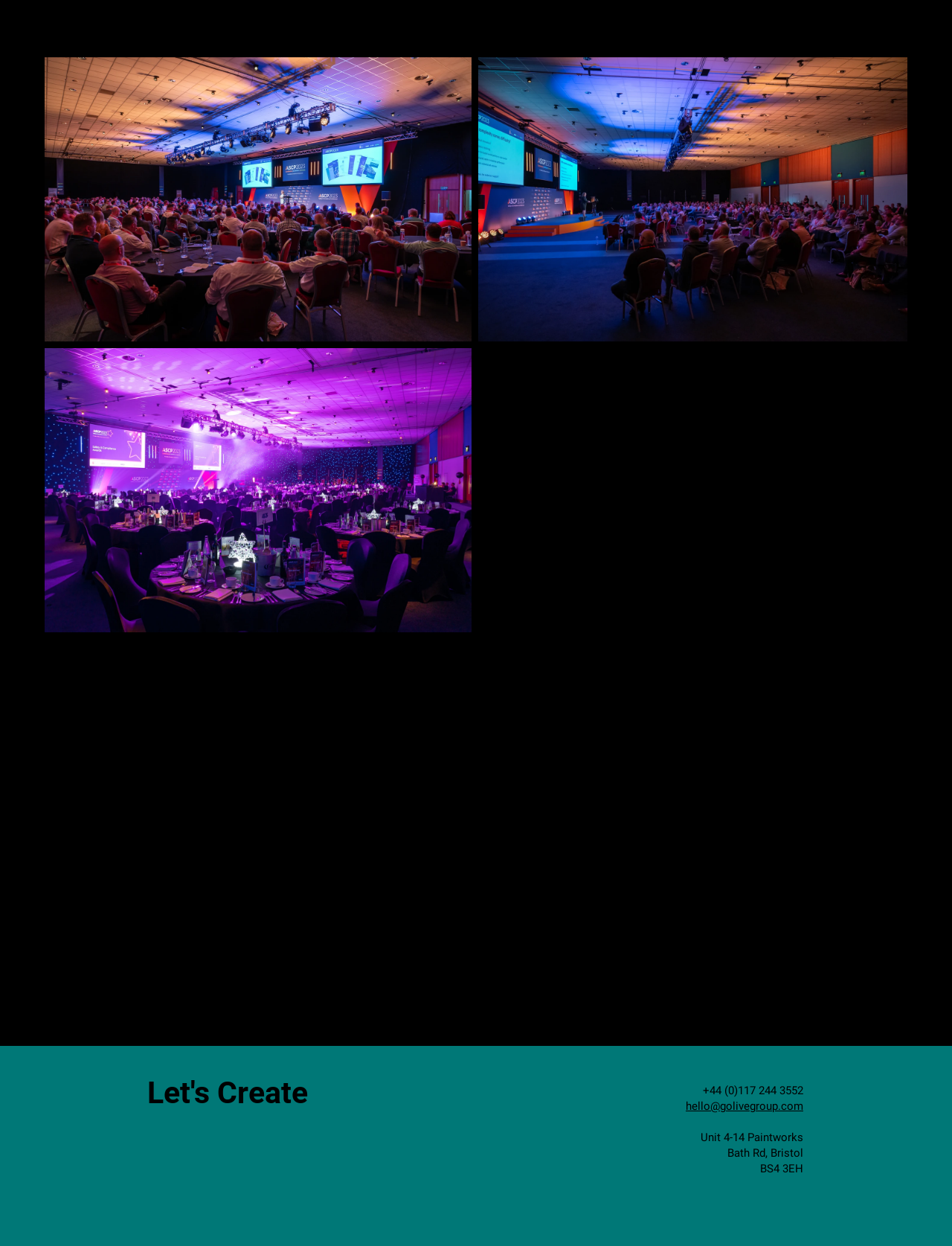Provide a single word or phrase to answer the given question: 
What is the purpose of the two buttons at the bottom?

Navigate projects